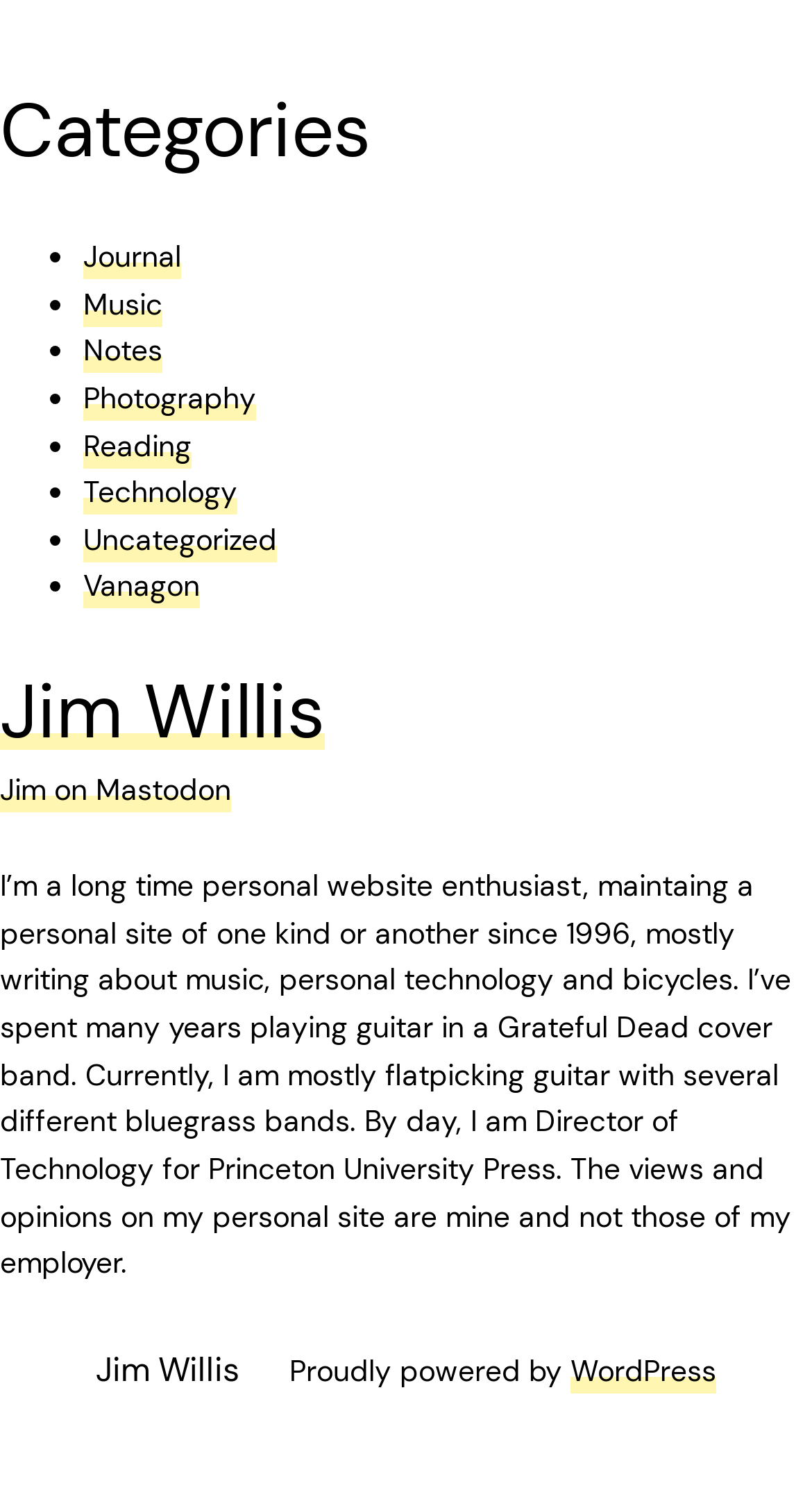Please give a short response to the question using one word or a phrase:
How many categories are listed on this webpage?

9